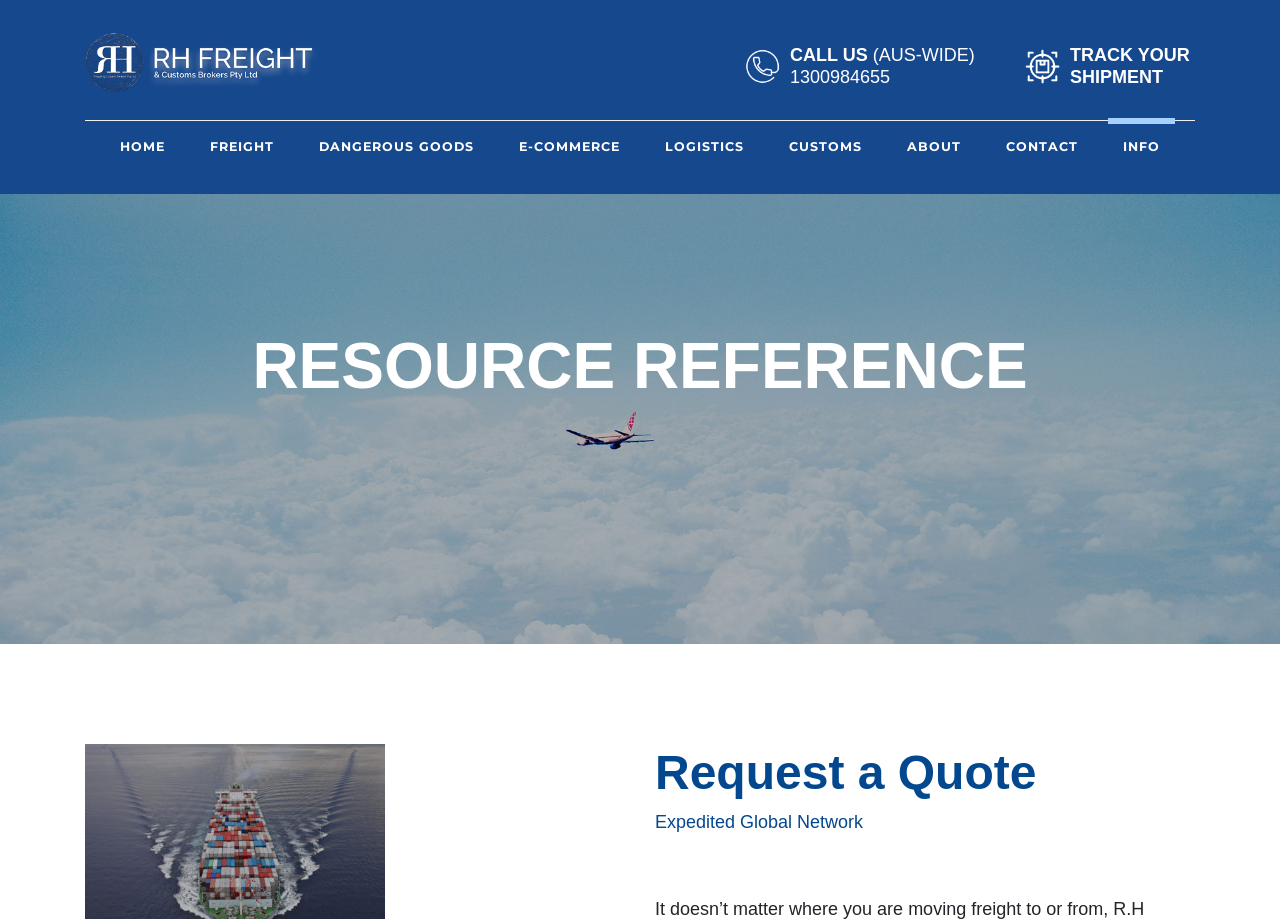What is the theme of the 'RESOURCE REFERENCE' section?
Using the image as a reference, give a one-word or short phrase answer.

Shipping and logistics